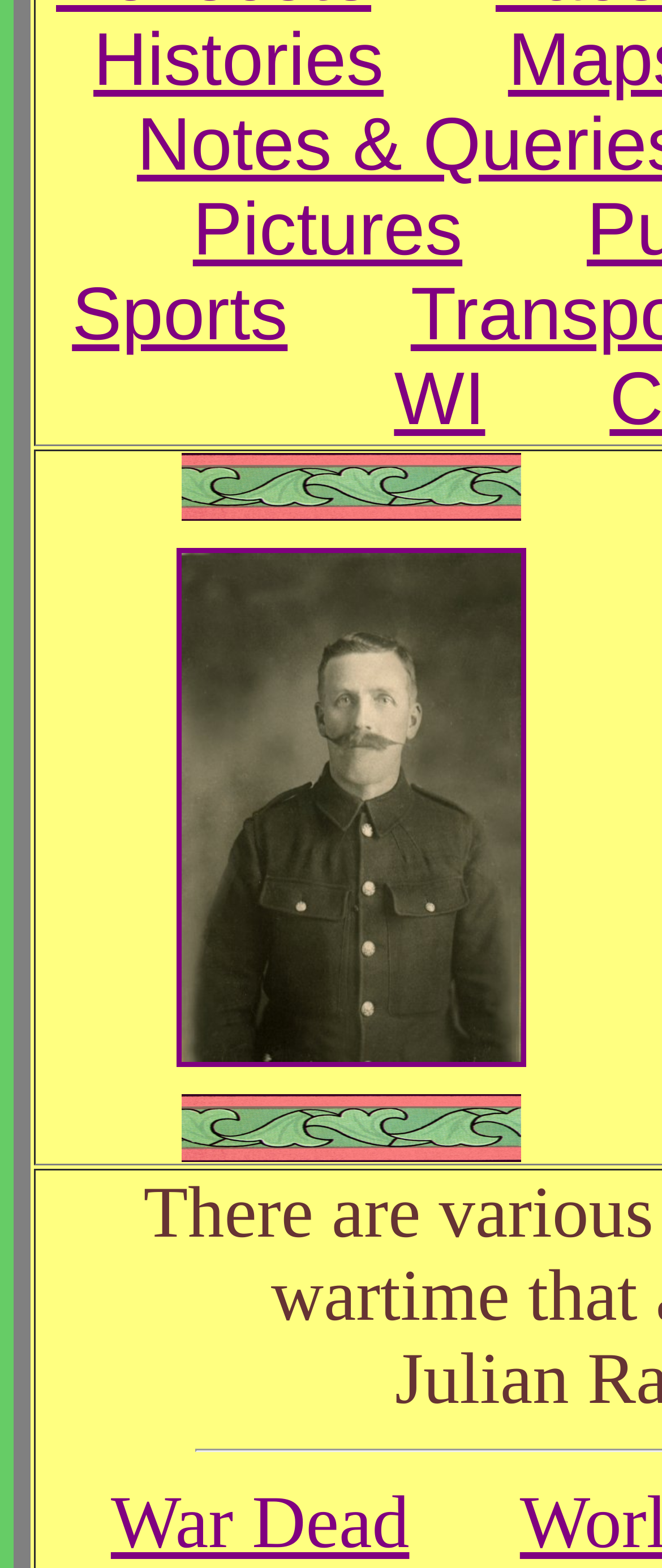Using the provided element description: "War Dead", identify the bounding box coordinates. The coordinates should be four floats between 0 and 1 in the order [left, top, right, bottom].

[0.167, 0.944, 0.618, 0.997]